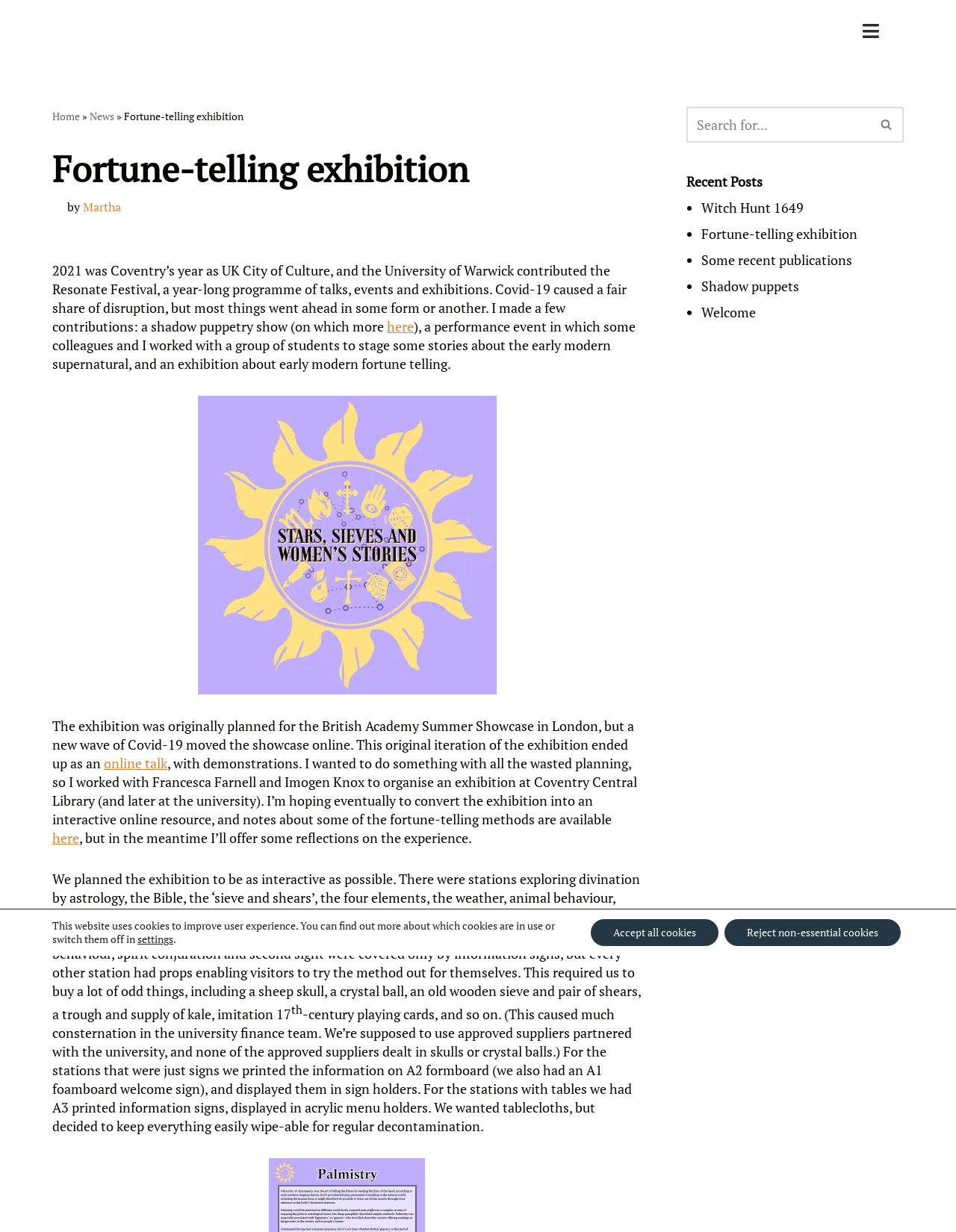Look at the image and answer the question in detail:
What is the name of the exhibition?

I found the answer by looking at the heading element on the webpage, which says 'Fortune-telling exhibition'.